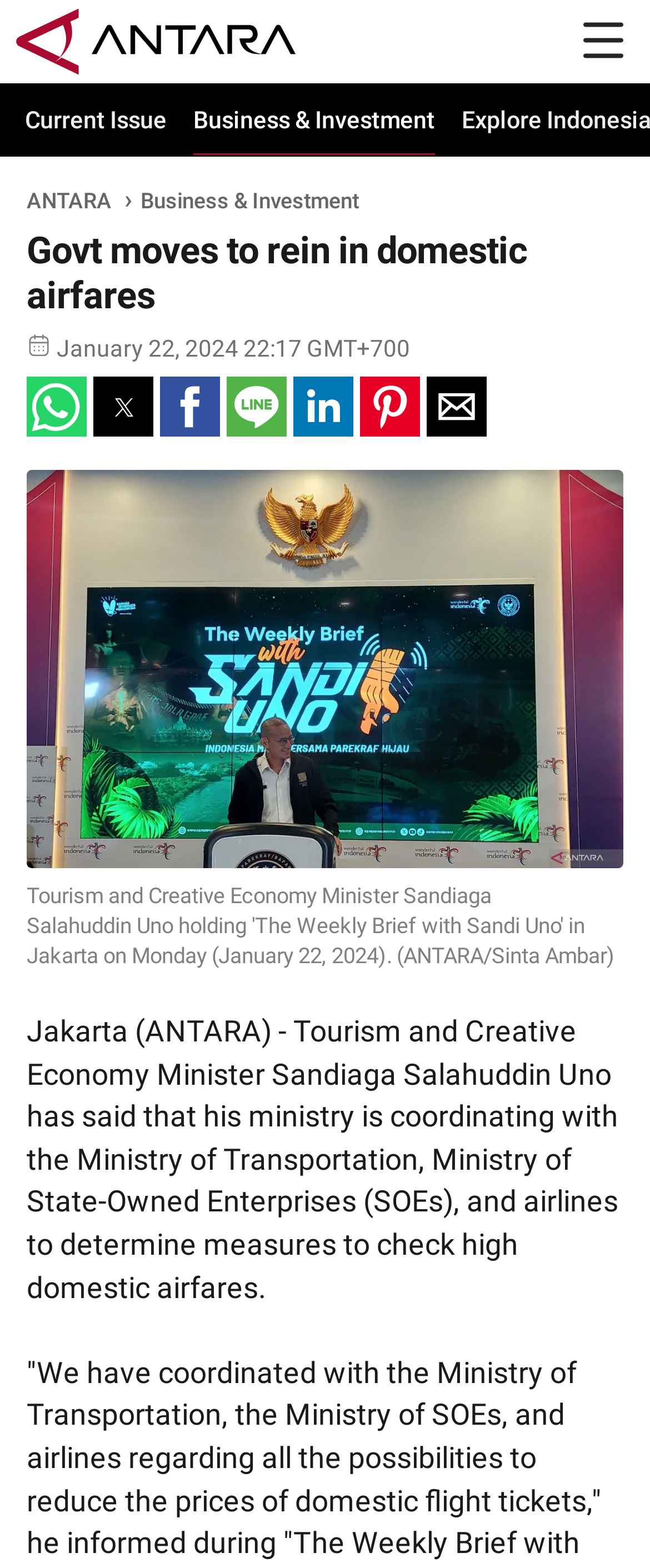Determine the bounding box coordinates of the clickable area required to perform the following instruction: "Share the article on Twitter". The coordinates should be represented as four float numbers between 0 and 1: [left, top, right, bottom].

[0.144, 0.241, 0.236, 0.279]